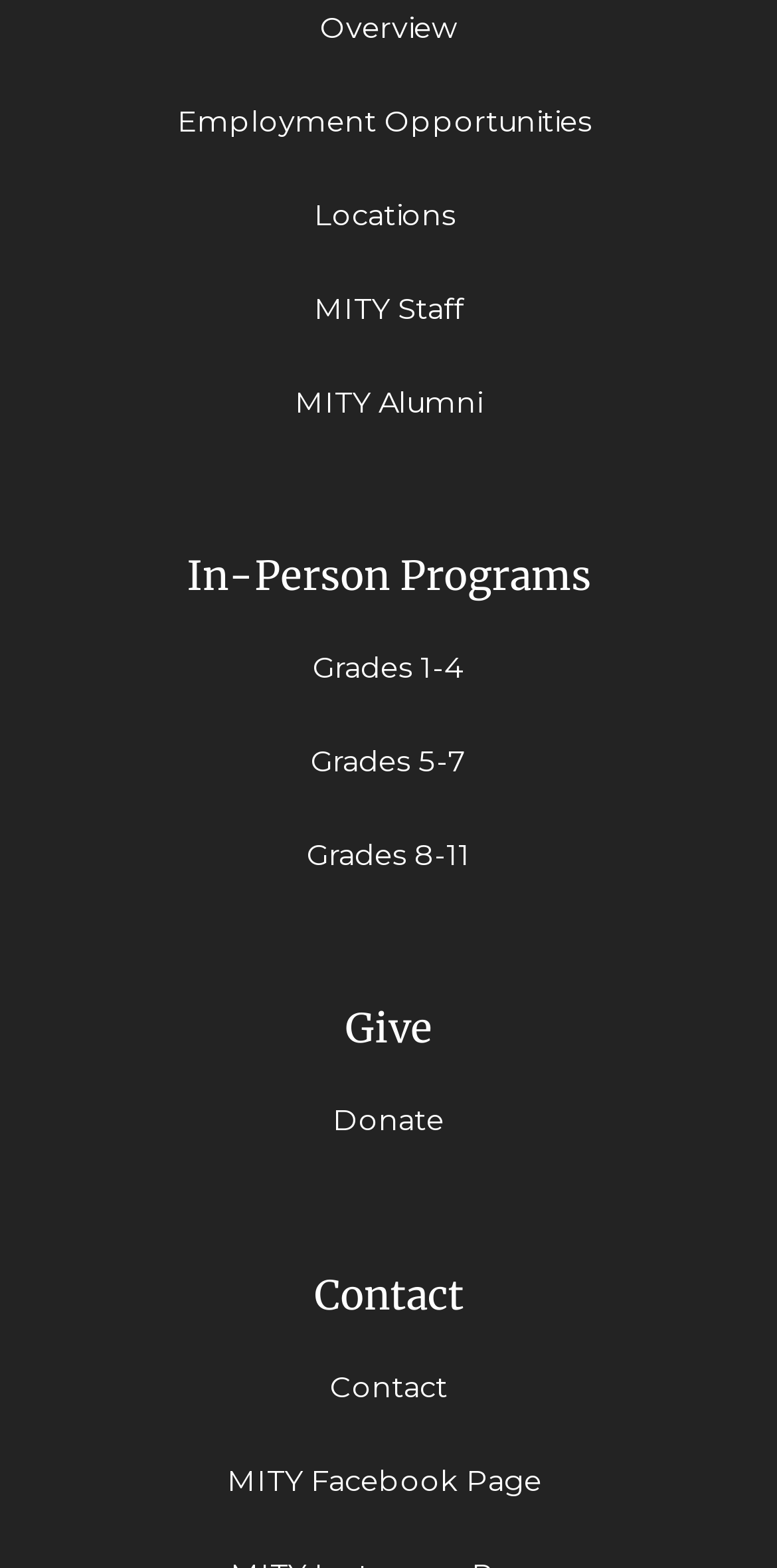Identify the bounding box coordinates of the part that should be clicked to carry out this instruction: "Learn about MITY Staff".

[0.404, 0.186, 0.596, 0.208]